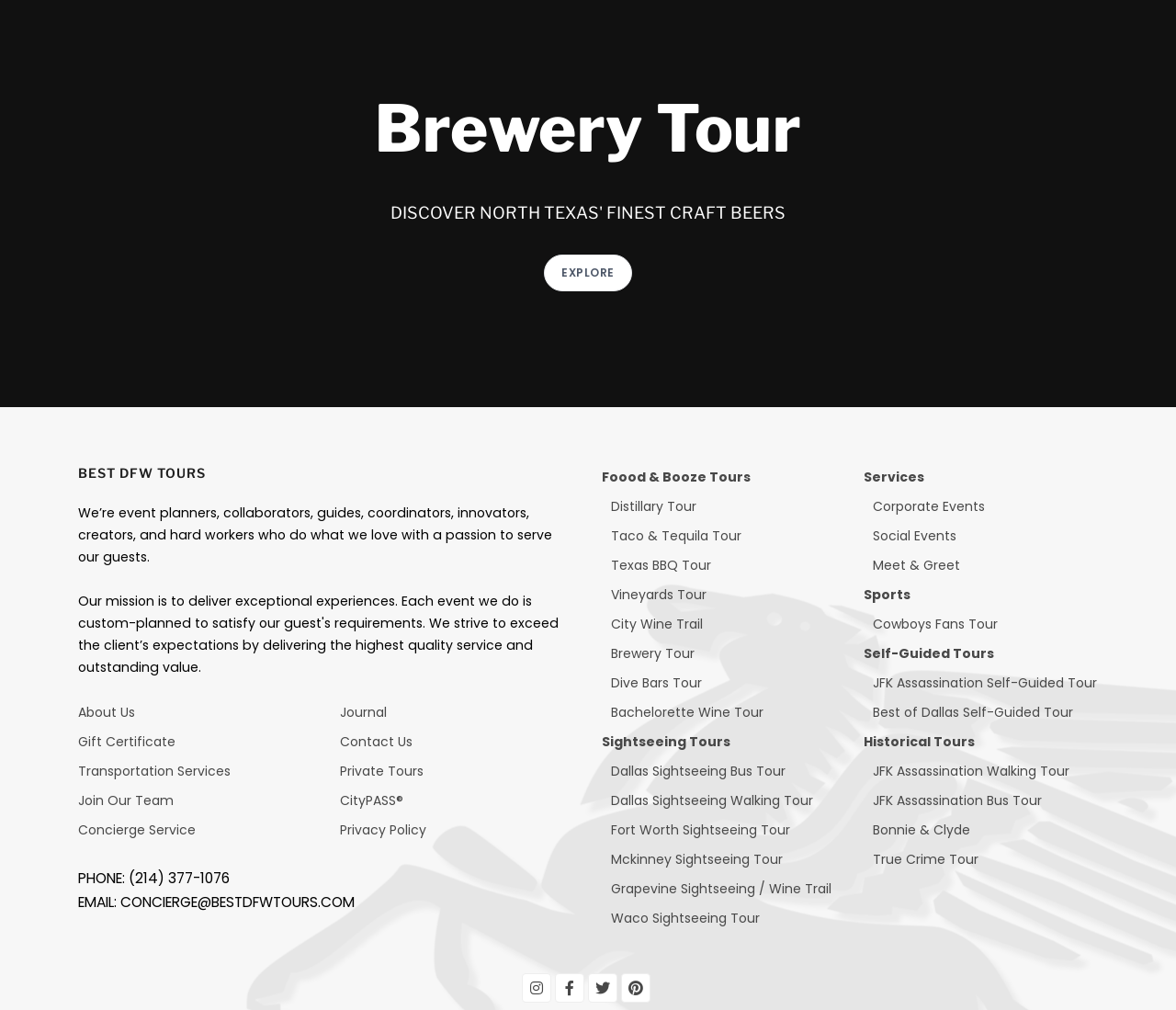What is the company's phone number?
Please provide a single word or phrase answer based on the image.

(214) 377-1076